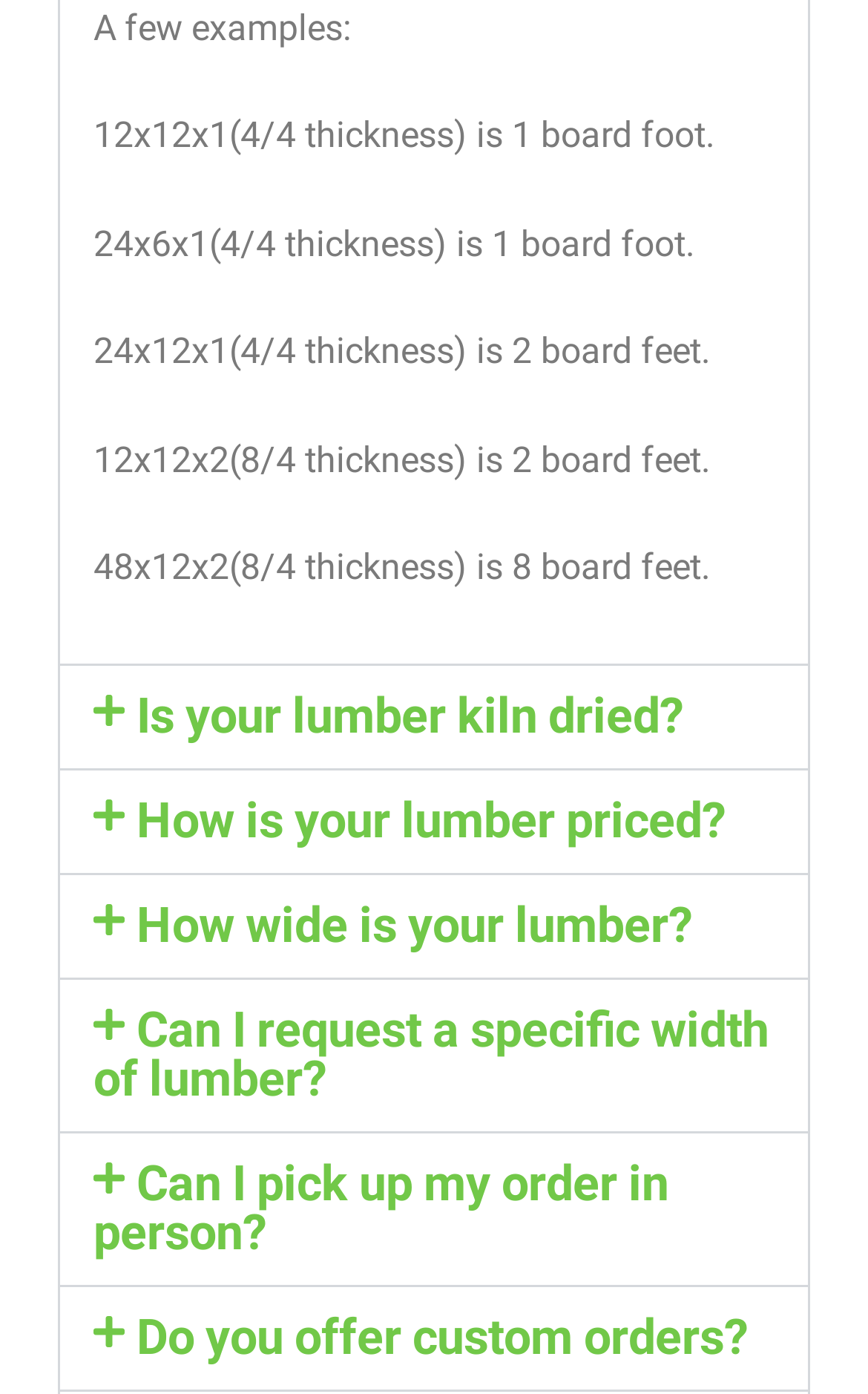What is the purpose of the buttons on the page?
Please provide a detailed and thorough answer to the question.

The buttons on the page, such as 'Is your lumber kiln dried?' and 'How is your lumber priced?', seem to be expandable sections that provide answers to common questions about lumber. When clicked, they likely reveal more information or explanations.